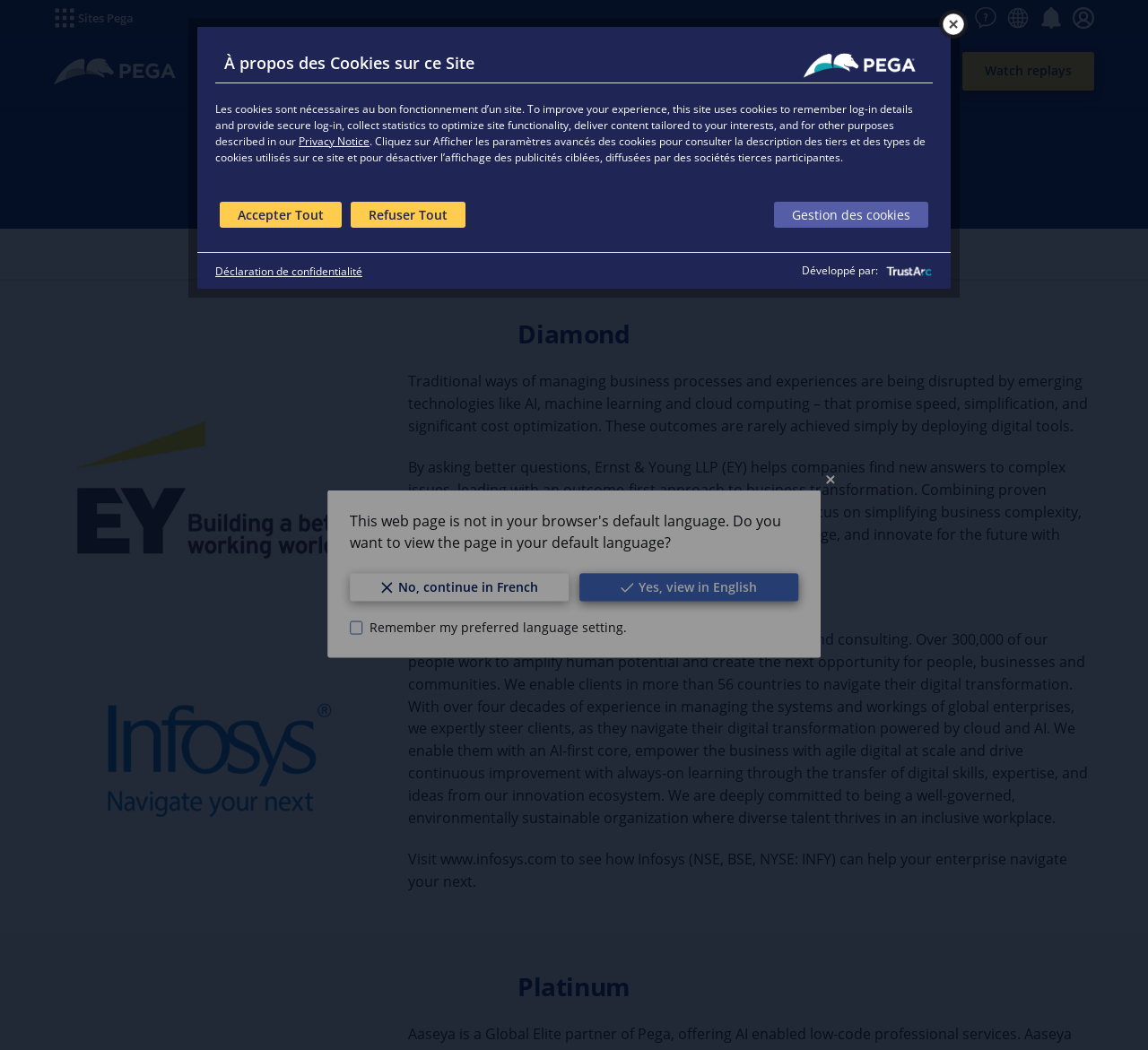Describe all the key features of the webpage in detail.

This webpage is dedicated to PegaWorld iNspire 2024 Sponsors. At the top left, there is a link to skip to the main content. On the top right, there are several buttons, including "Se connecter", "Notifications", "Langue", "Contact", and "Sites Pega", aligned horizontally. Below these buttons, there is a link to "Watch replays".

The main content of the page is divided into sections, each dedicated to a sponsor. The first section is titled "Special thanks to our sponsors" and has a heading "Diamond" at the top. Below the heading, there are links to "Diamond", "Platinum", "Gold", "Silver", "Showcase", and "Cloud" sponsors. The "Diamond" sponsor section features an image of "EY" and a paragraph of text describing how Ernst & Young LLP (EY) helps companies find new answers to complex issues.

Below the "Diamond" section, there is another section with an image of "Infosys Limited" and a paragraph of text describing Infosys' services and commitment to being a well-governed, environmentally sustainable organization.

There are two dialog windows on the page. One is a language preference dialog with options to continue in French or view in English, and a checkbox to remember the preferred language setting. The other dialog is a cookie consent manager with a button to close it.

Overall, the webpage is dedicated to showcasing the sponsors of PegaWorld iNspire 2024, with a focus on the "Diamond" and "Platinum" sponsors.